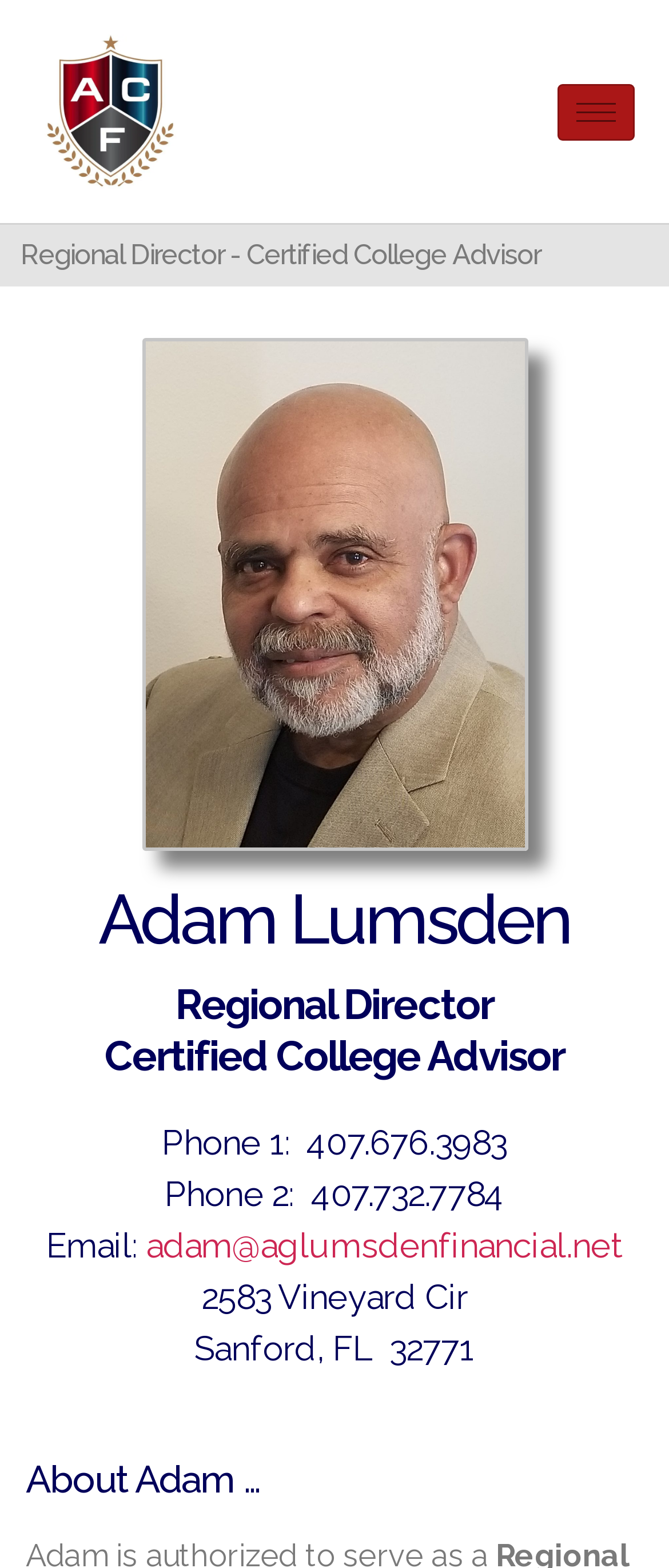Offer an extensive depiction of the webpage and its key elements.

The webpage is about Regional Director Adam Lumsden, a Certified College Advisor. At the top left, there is a link. On the top right, a hamburger-icon button is located. Below the button, a heading displays the title "Regional Director - Certified College Advisor". 

To the right of the title, a large image of American College Foundation - Adam Lumsden is placed, taking up a significant portion of the page. Below the image, there are three headings in sequence: "Adam Lumsden", "Regional Director Certified College Advisor", and "About Adam...". 

On the lower half of the page, contact information is provided. There are three lines of text: "Phone 1: 407.676.3983", "Phone 2: 407.732.7784", and "Email:". The email address "adam@aglumsdenfinancial.net" is a clickable link. Below the email information, the address "2583 Vineyard Cir, Sanford, FL 32771" is displayed.